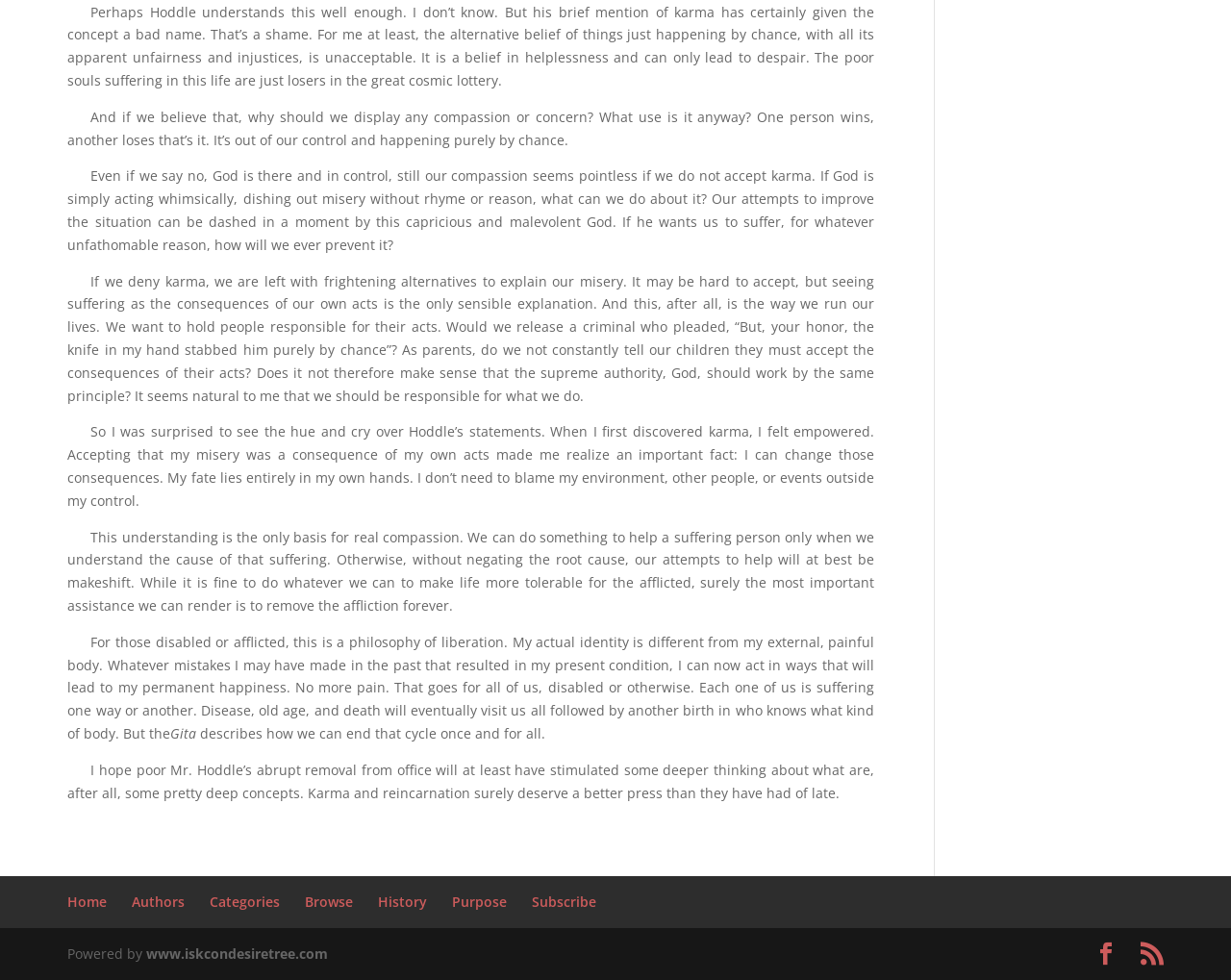Predict the bounding box coordinates of the area that should be clicked to accomplish the following instruction: "Check the website's purpose". The bounding box coordinates should consist of four float numbers between 0 and 1, i.e., [left, top, right, bottom].

[0.368, 0.911, 0.412, 0.93]